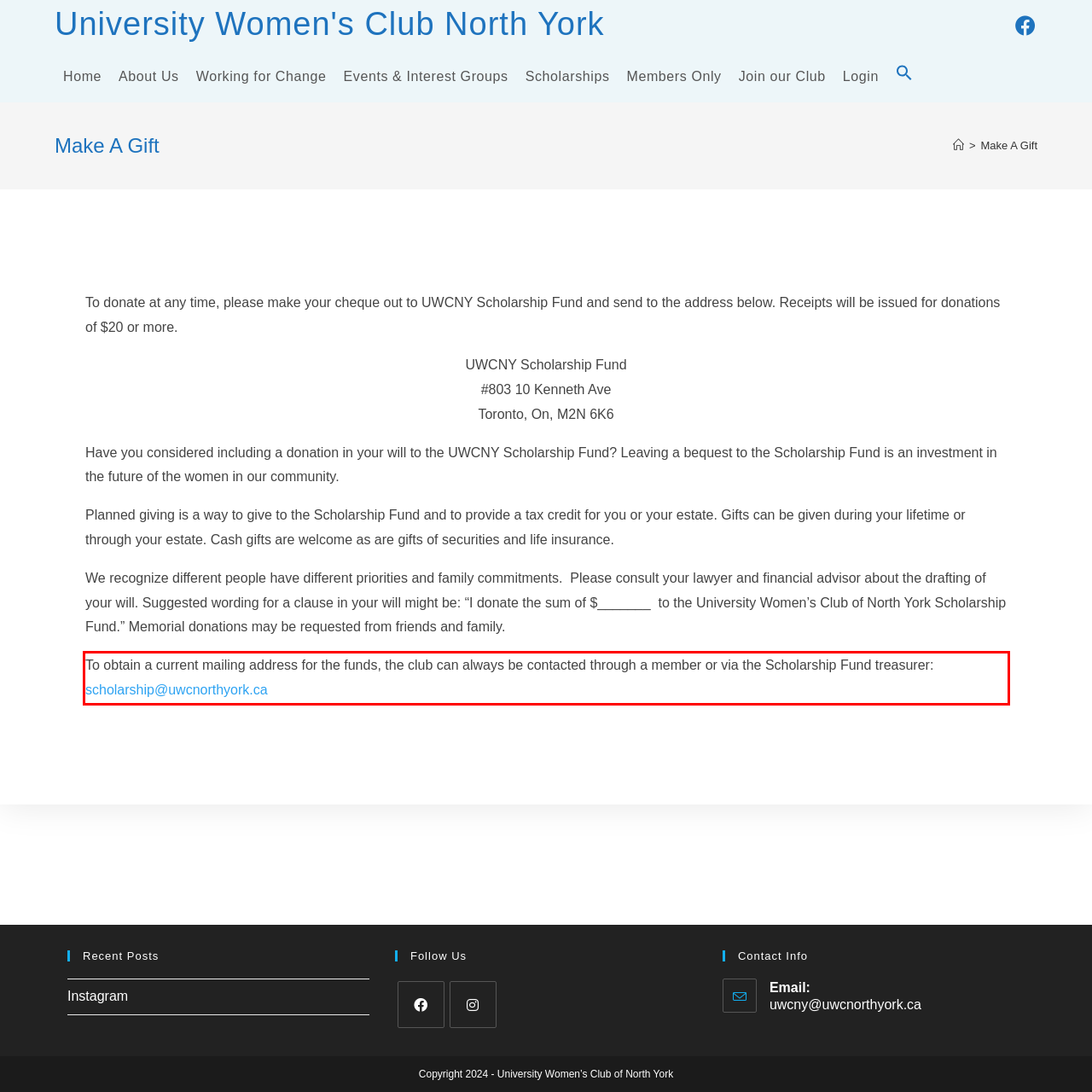With the provided screenshot of a webpage, locate the red bounding box and perform OCR to extract the text content inside it.

To obtain a current mailing address for the funds, the club can always be contacted through a member or via the Scholarship Fund treasurer: scholarship@uwcnorthyork.ca